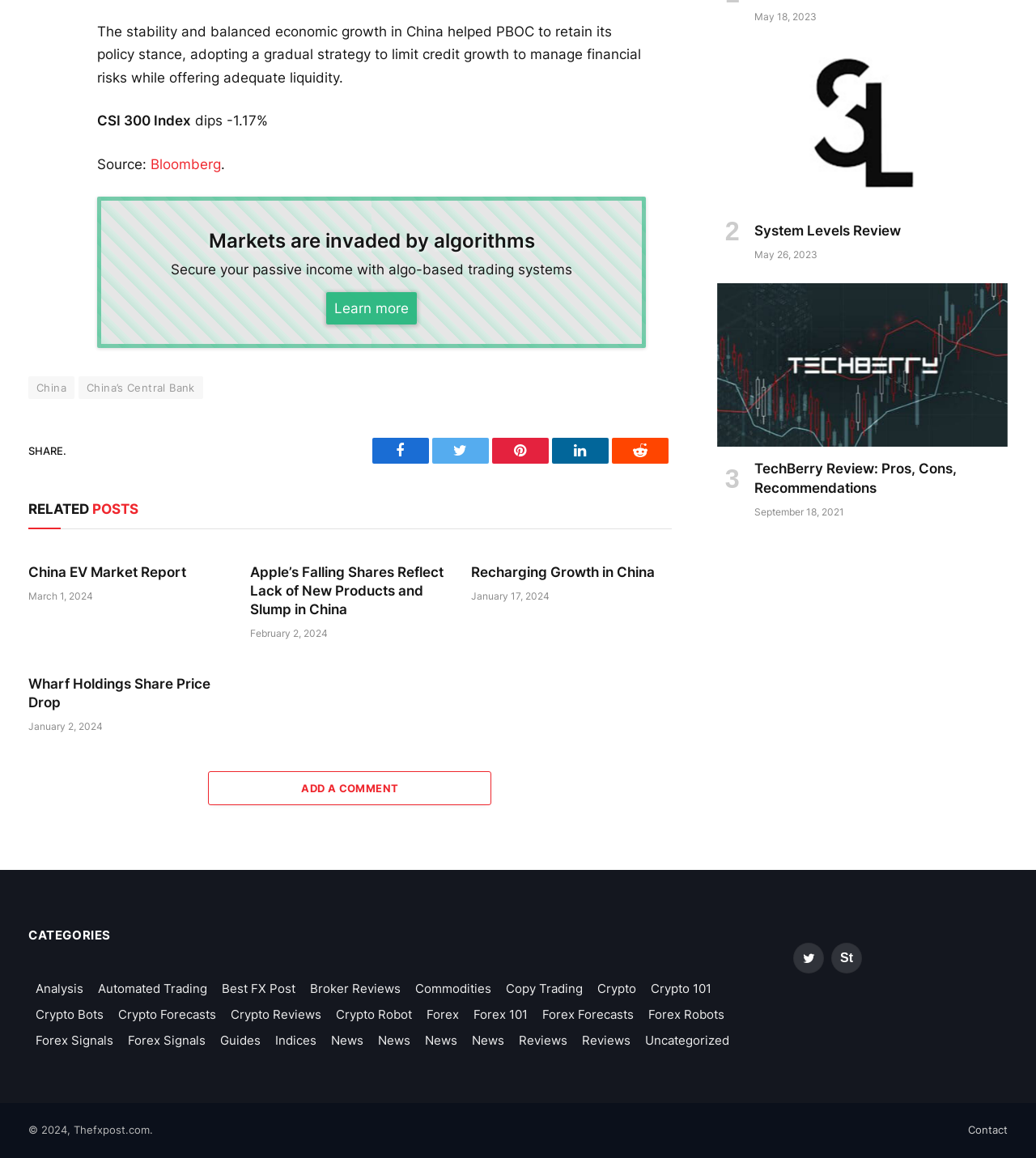Find and specify the bounding box coordinates that correspond to the clickable region for the instruction: "Click on the 'China' link".

[0.027, 0.325, 0.072, 0.345]